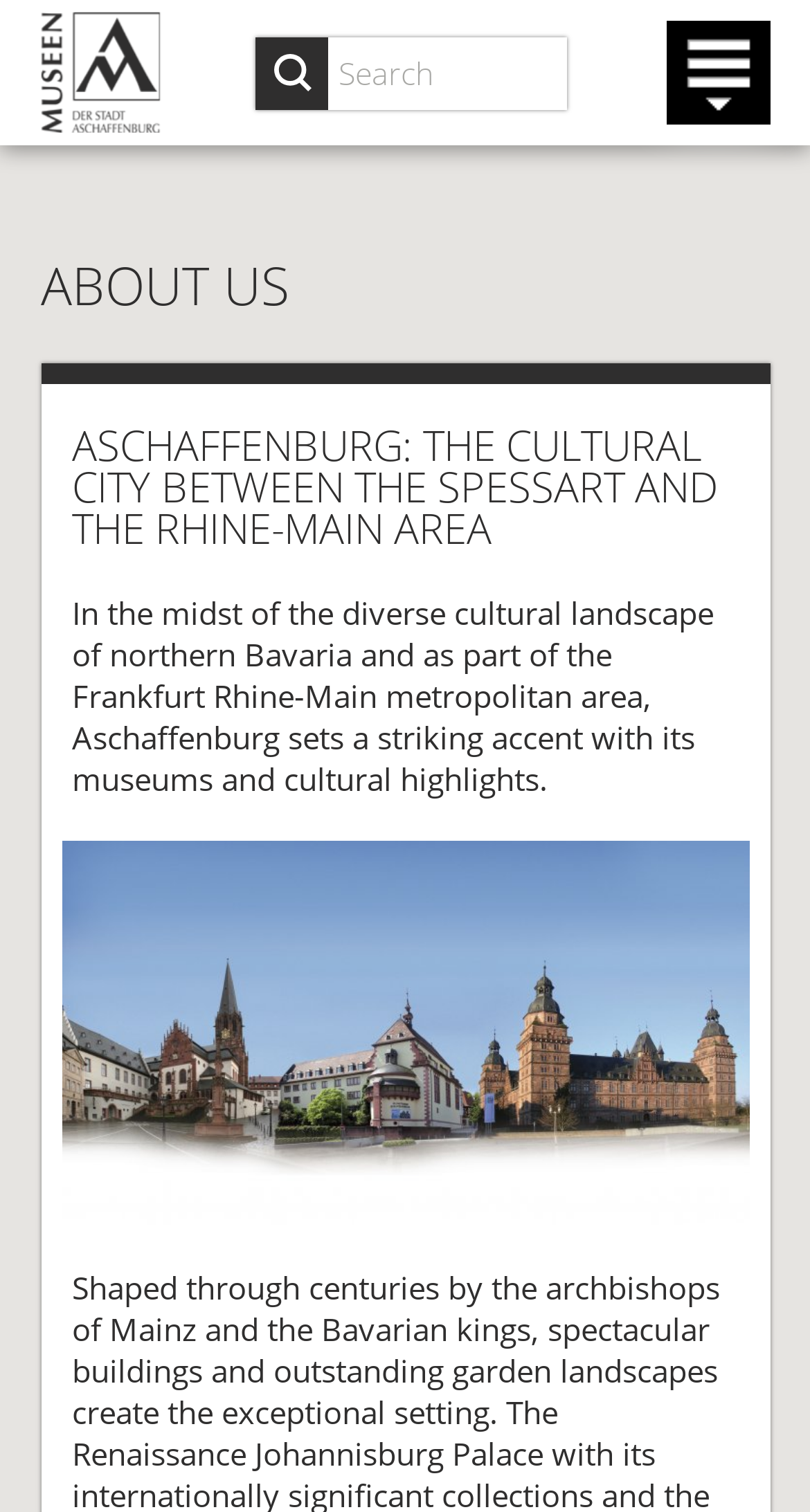Using the information from the screenshot, answer the following question thoroughly:
What is the theme of the webpage?

The webpage has headings and text that mention museums, cultural landscape, and cultural highlights, indicating that the theme of the webpage is related to museums and culture, specifically in the context of Aschaffenburg.